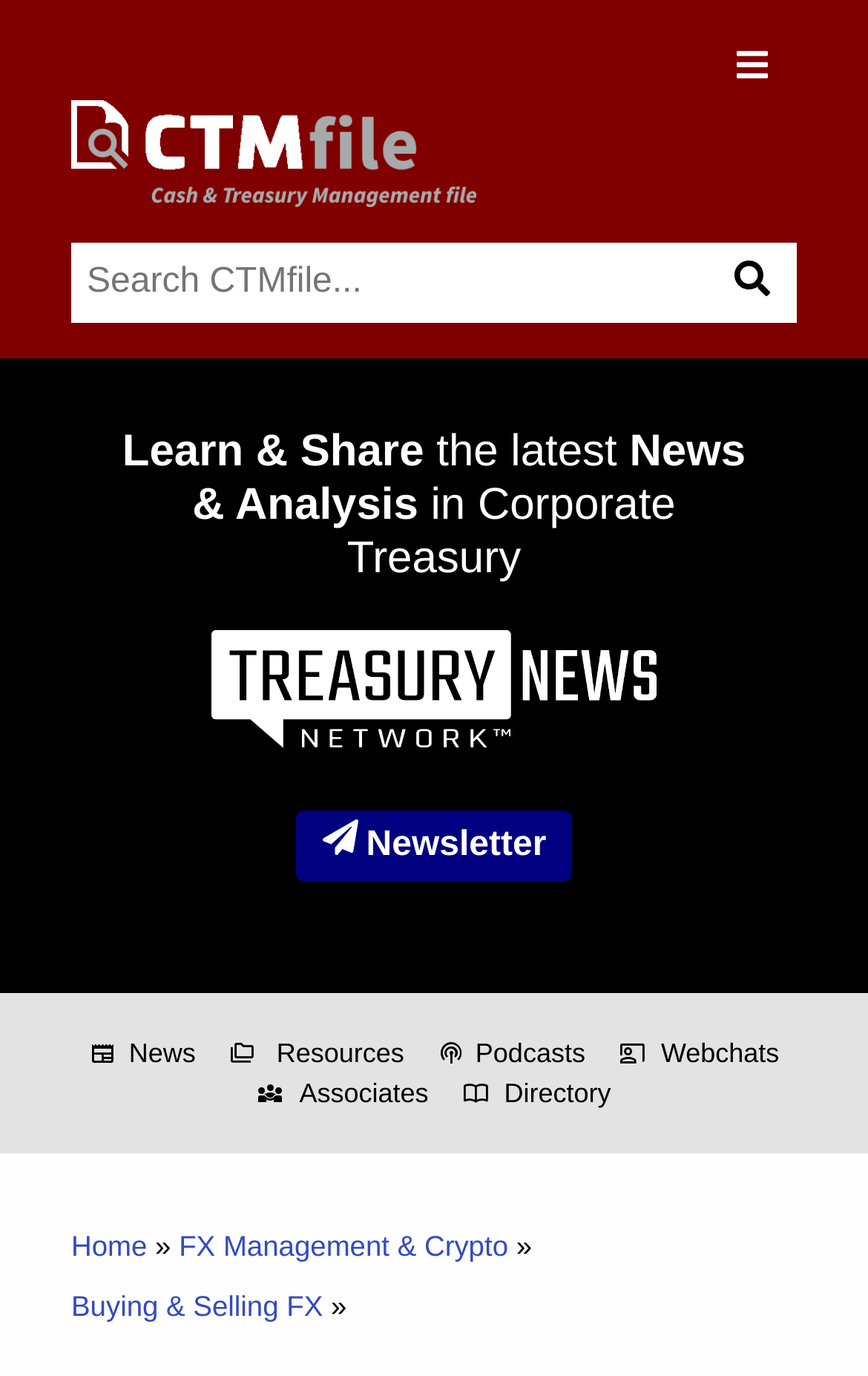Please determine the main heading text of this webpage.

Learn & Share the latest News & Analysis in Corporate Treasury